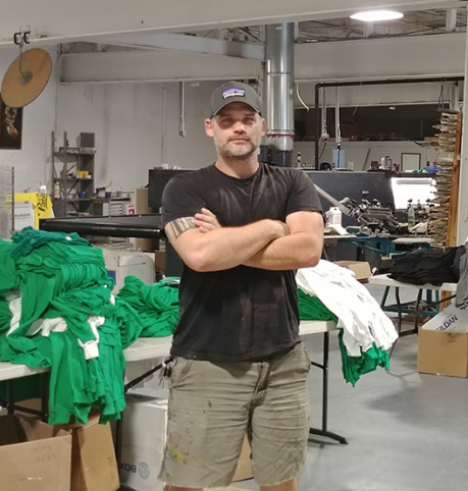Give a detailed explanation of what is happening in the image.

This image features Dan Rugh, the owner of Commonwealth Press, standing confidently in his screen-printing facility. He is surrounded by piles of vibrant green shirts, indicative of the work being done to prepare apparel for various clients. Rugh is dressed casually in a black t-shirt and shorts, and sports a baseball cap that adds to his relaxed, approachable demeanor. The background is filled with industrial equipment and work surfaces, highlighting the creative and active environment of the print shop. This photo underscores the dedication and hands-on approach Rugh brings to his business, reflecting his commitment to quality and service in the design and printing industry.